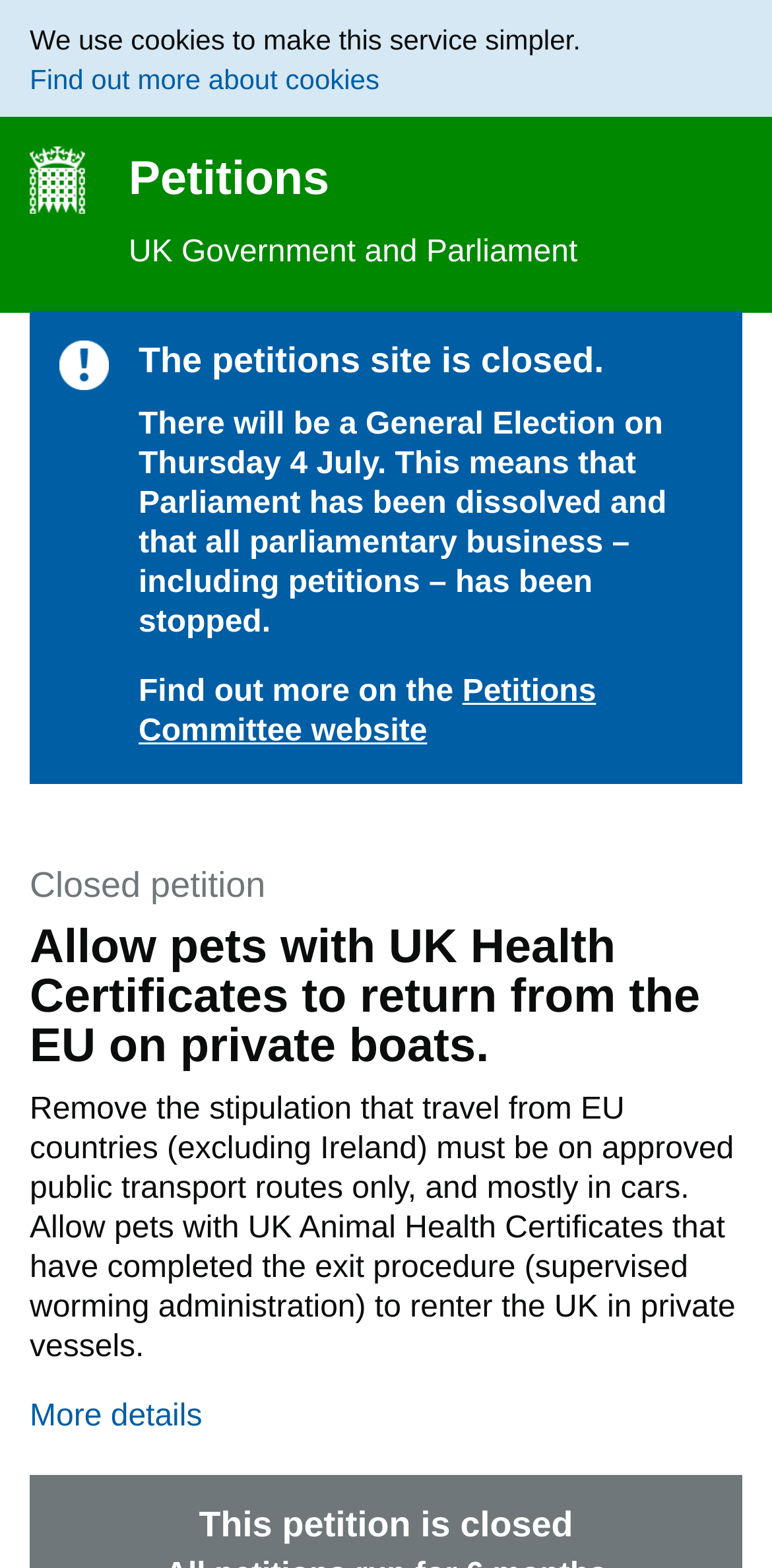What is the current status of this petition?
Based on the screenshot, respond with a single word or phrase.

Closed